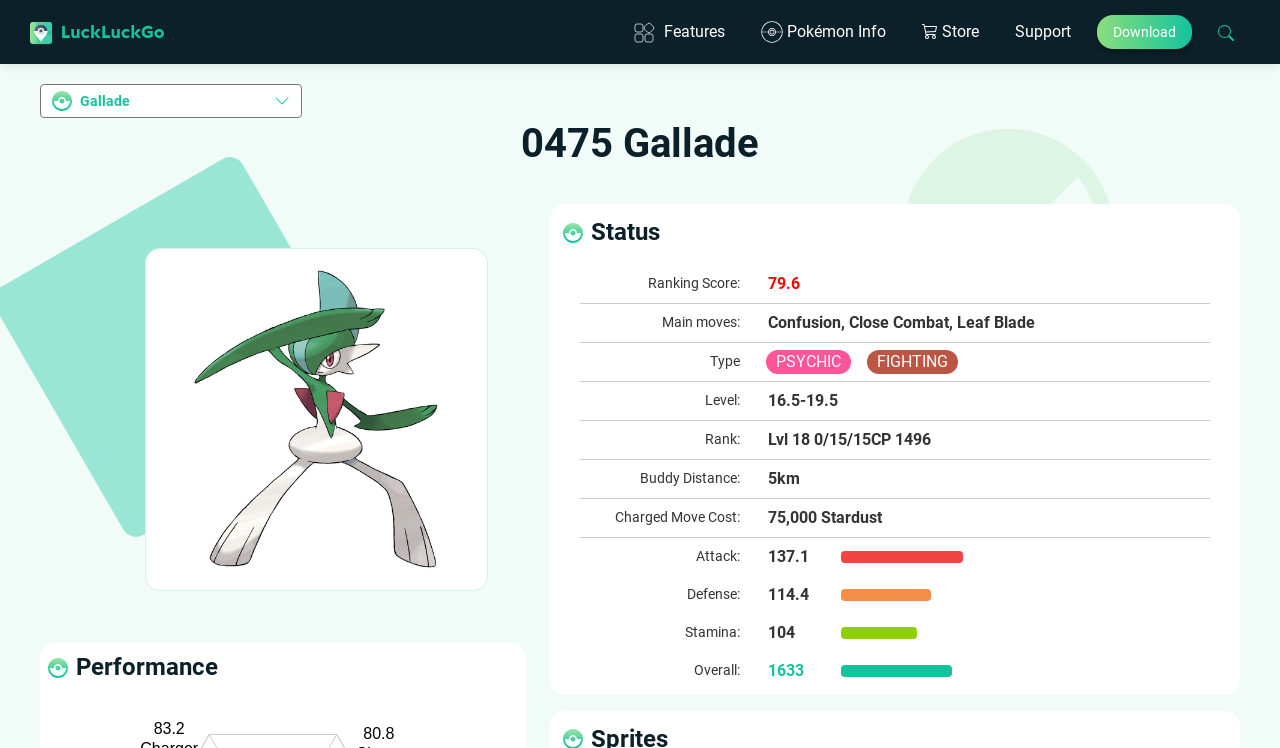Determine the bounding box coordinates of the clickable element to achieve the following action: 'Click the 'Download' link'. Provide the coordinates as four float values between 0 and 1, formatted as [left, top, right, bottom].

[0.857, 0.02, 0.931, 0.065]